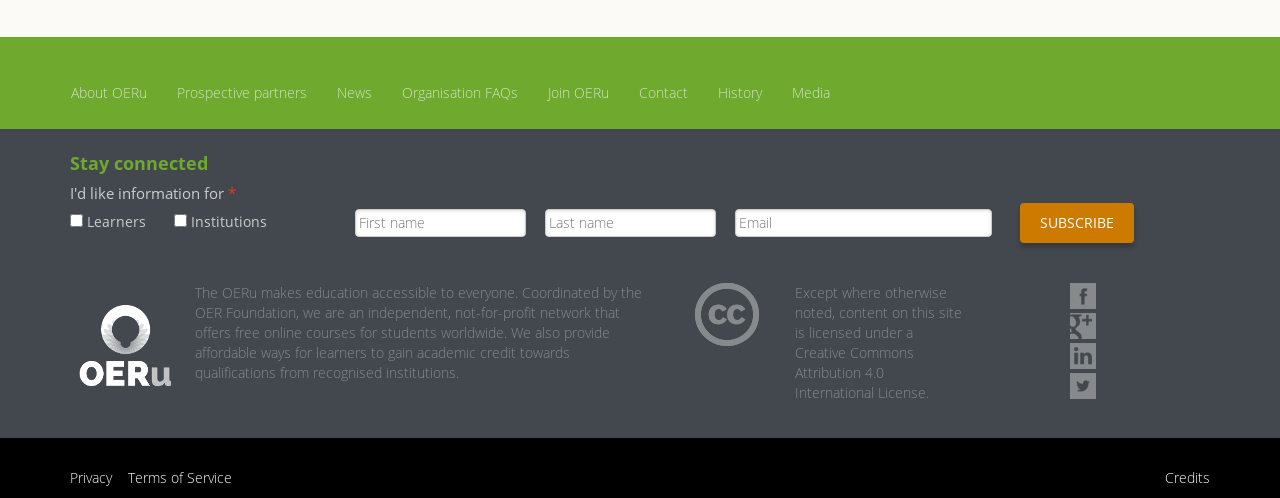Pinpoint the bounding box coordinates of the element that must be clicked to accomplish the following instruction: "Click the 'SUBSCRIBE' button". The coordinates should be in the format of four float numbers between 0 and 1, i.e., [left, top, right, bottom].

[0.797, 0.408, 0.886, 0.488]